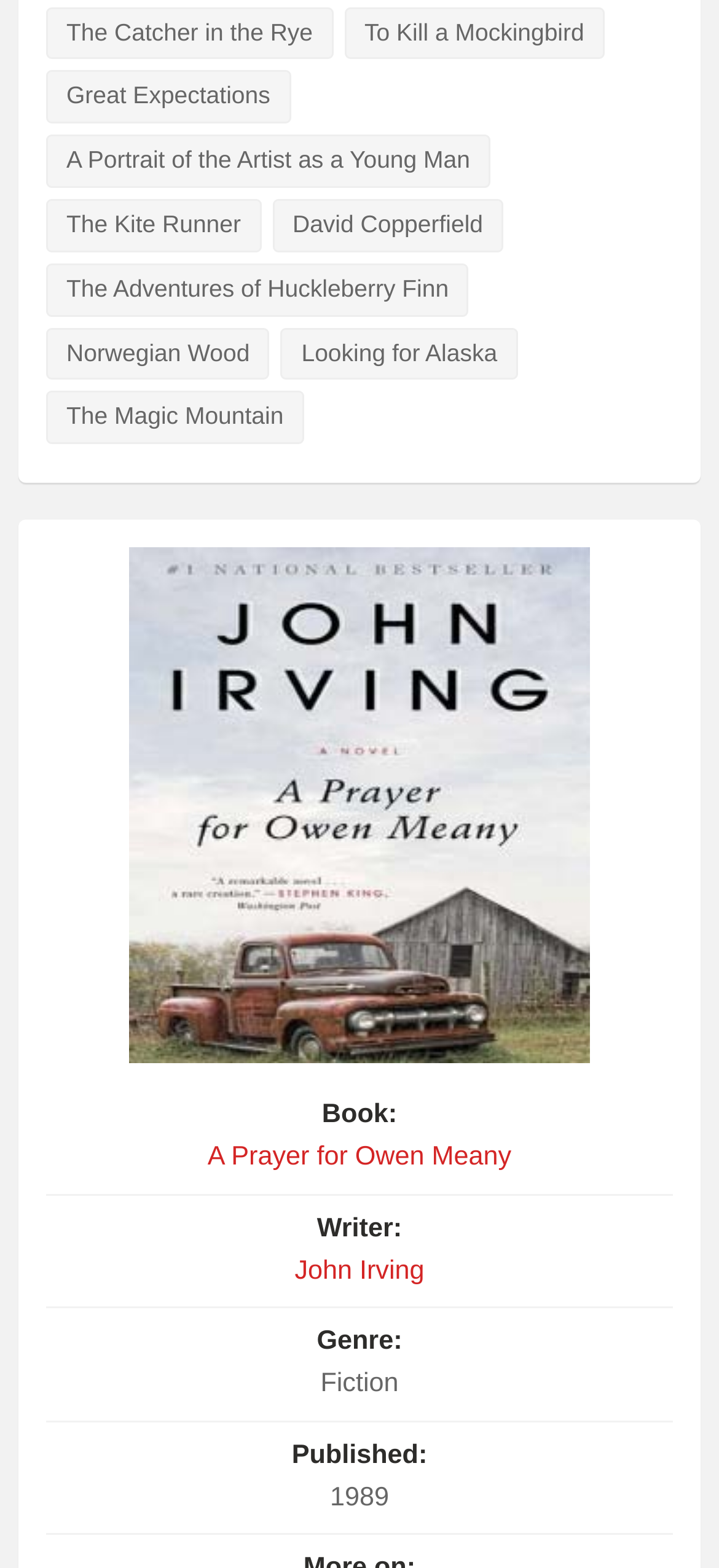Identify the bounding box coordinates of the region that needs to be clicked to carry out this instruction: "Explore 'Fiction' genre". Provide these coordinates as four float numbers ranging from 0 to 1, i.e., [left, top, right, bottom].

[0.446, 0.874, 0.554, 0.892]